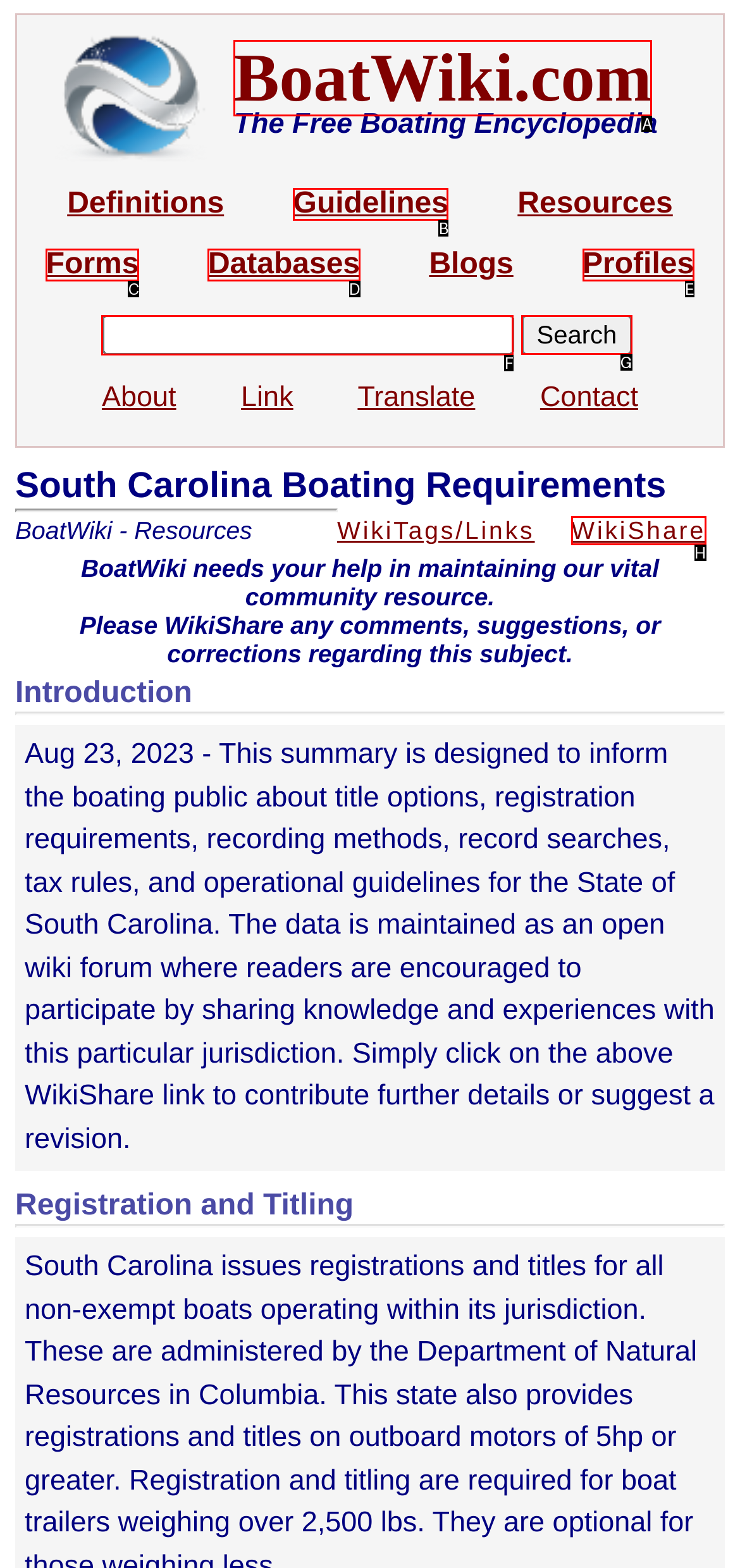Determine which UI element you should click to perform the task: Search for a term
Provide the letter of the correct option from the given choices directly.

G